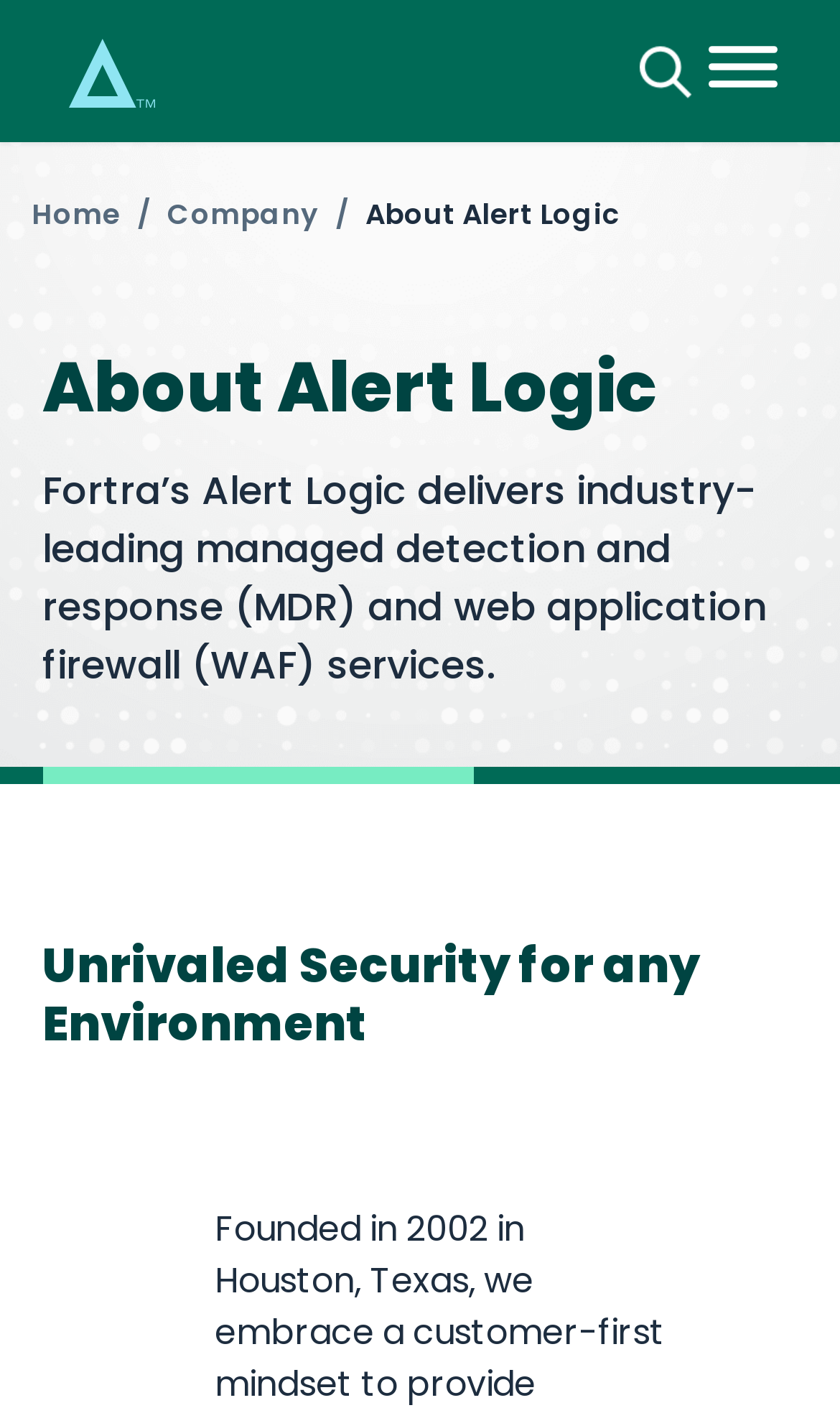How many navigation menu items are there?
Answer with a single word or phrase by referring to the visual content.

3